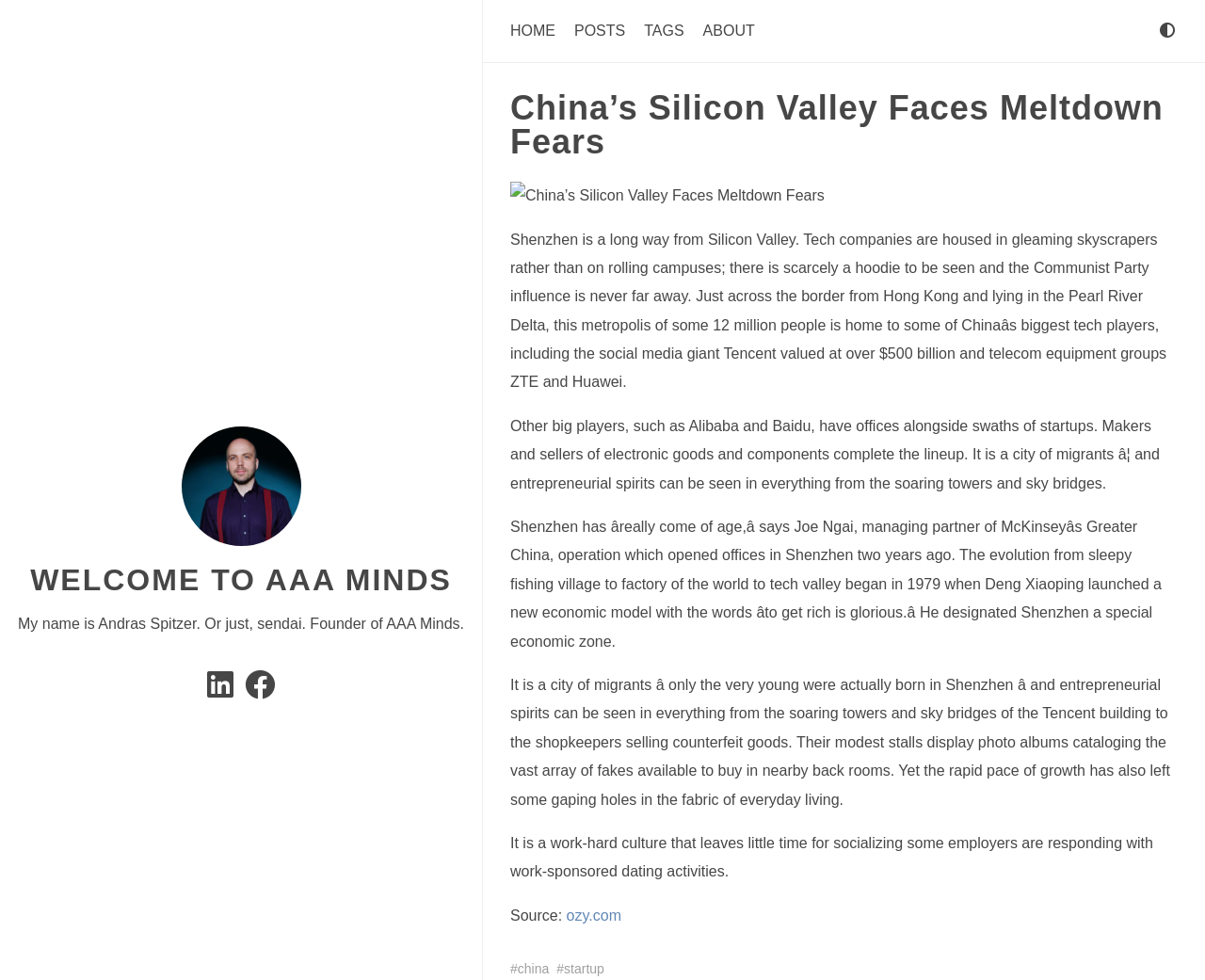Determine the bounding box coordinates of the element's region needed to click to follow the instruction: "Switch theme". Provide these coordinates as four float numbers between 0 and 1, formatted as [left, top, right, bottom].

[0.961, 0.023, 0.977, 0.039]